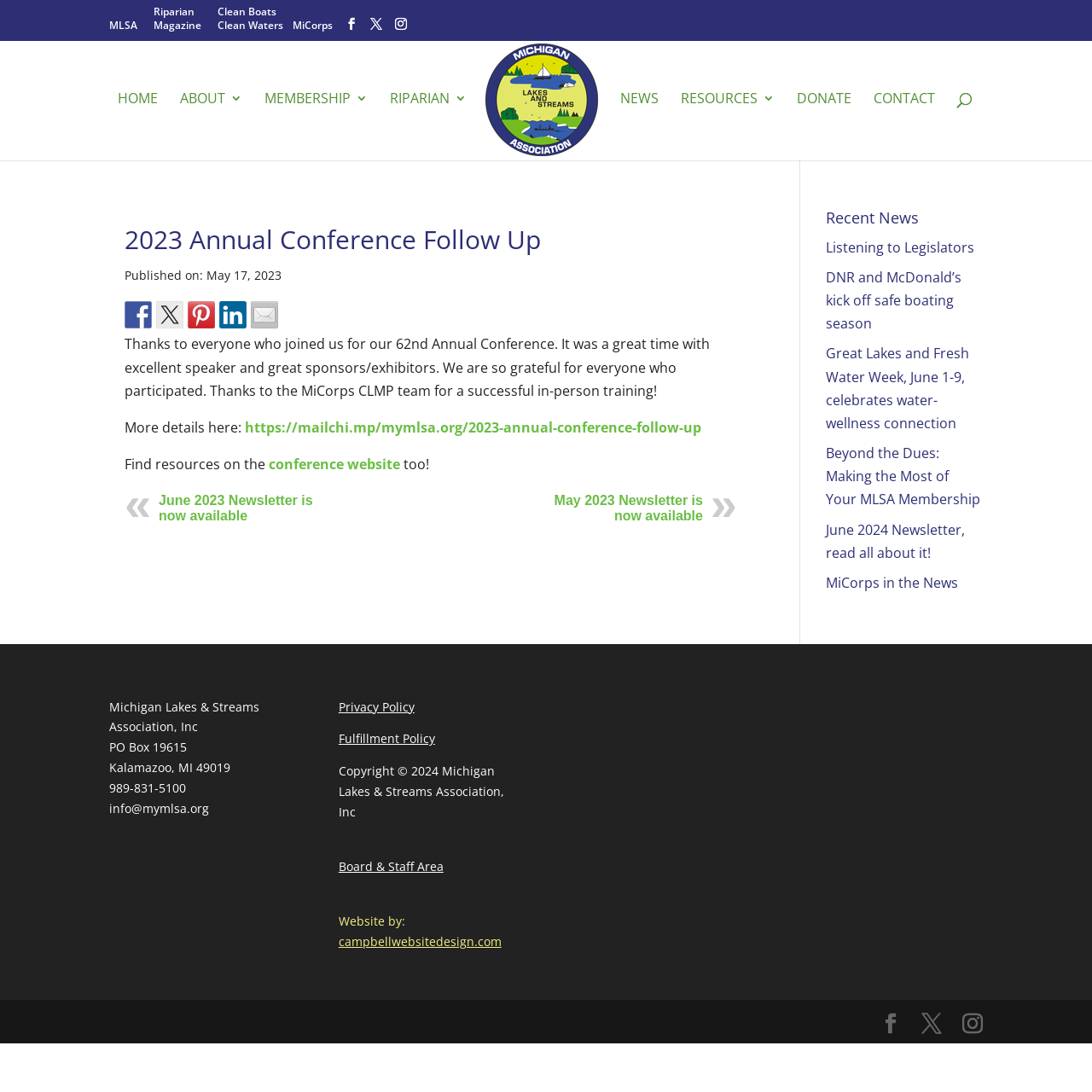Provide the bounding box coordinates of the HTML element described by the text: "News". The coordinates should be in the format [left, top, right, bottom] with values between 0 and 1.

[0.568, 0.085, 0.603, 0.147]